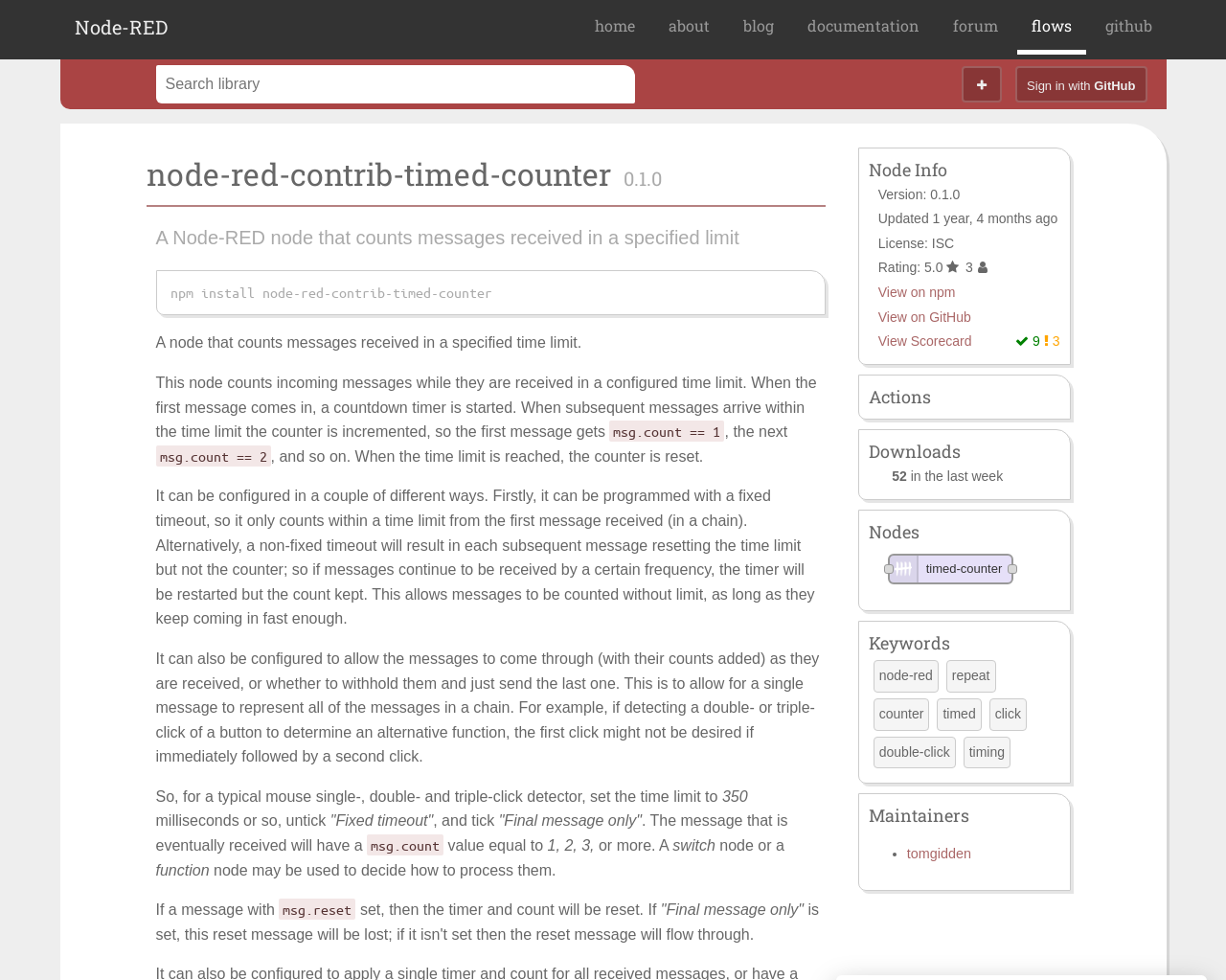Describe all the key features of the webpage in detail.

This webpage is about a Node-RED node called "timed-counter" that counts messages received within a specified time limit. At the top, there are several links to navigate to different sections of the Node-RED website, including "home", "about", "blog", and "documentation". Below these links, there is a search bar and a link to sign in with GitHub.

The main content of the page is divided into several sections. The first section has a heading "node-red-contrib-timed-counter 0.1.0" and provides a brief description of the node. Below this, there are several paragraphs of text that explain how the node works, including its configuration options and how it can be used to detect multiple clicks of a button.

To the right of the main content, there are several sections with headings "Node Info", "Actions", "Downloads", "Nodes", "Keywords", and "Maintainers". The "Node Info" section displays information about the node, including its version, update date, license, and rating. The "Actions" section has links to view the node on npm and GitHub, as well as a link to view its scorecard. The "Downloads" section shows the number of downloads in the last week. The "Nodes" section lists the node "timed-counter". The "Keywords" section lists several keywords related to the node, including "node-red", "repeat", "counter", and "timed". The "Maintainers" section lists the maintainer of the node, "tomgidden".

Throughout the page, there are no images, but there are several links and text boxes that allow users to interact with the content.